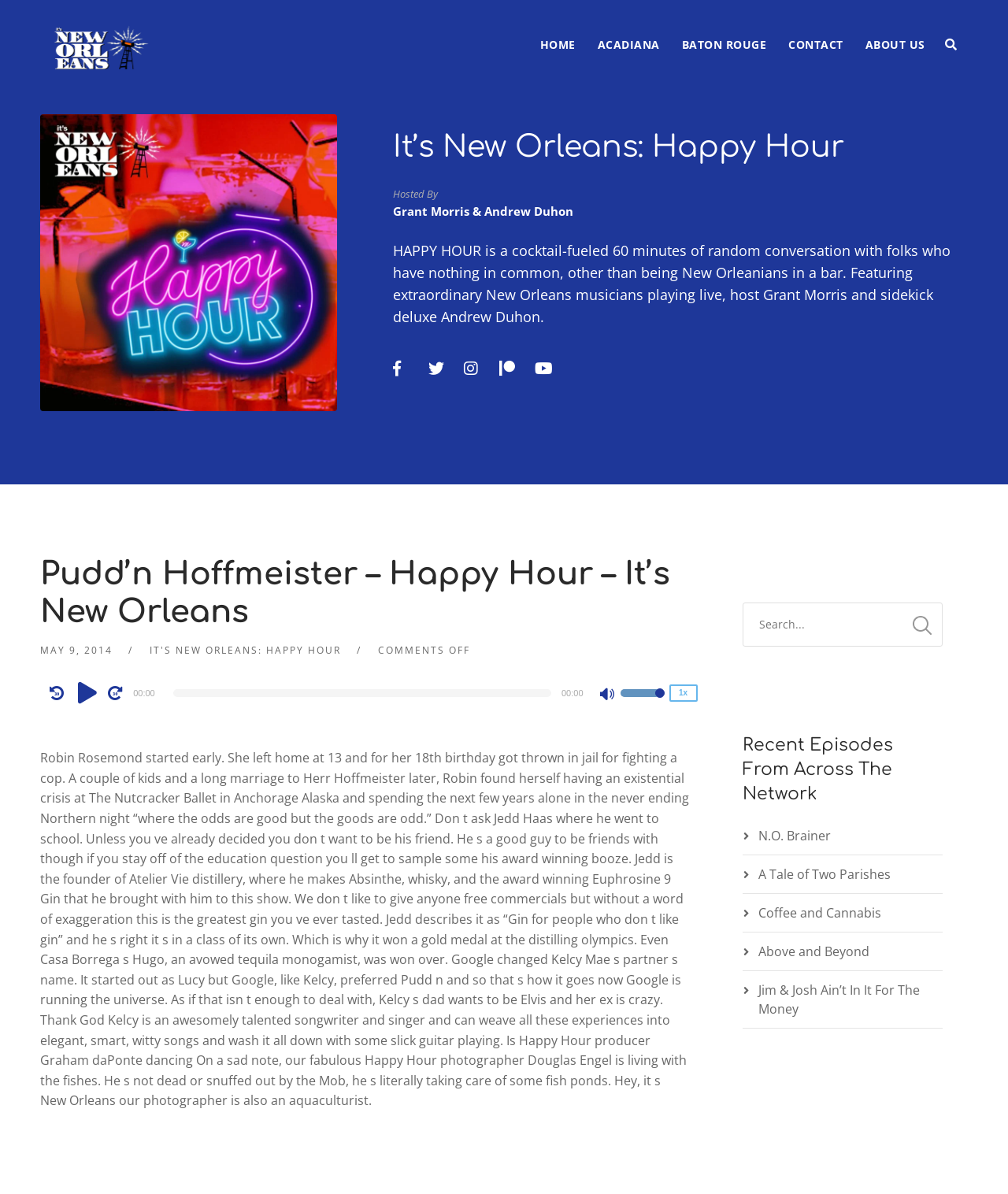Identify the bounding box coordinates of the region that should be clicked to execute the following instruction: "Visit the 'N.O. Brainer' episode".

[0.752, 0.692, 0.824, 0.707]